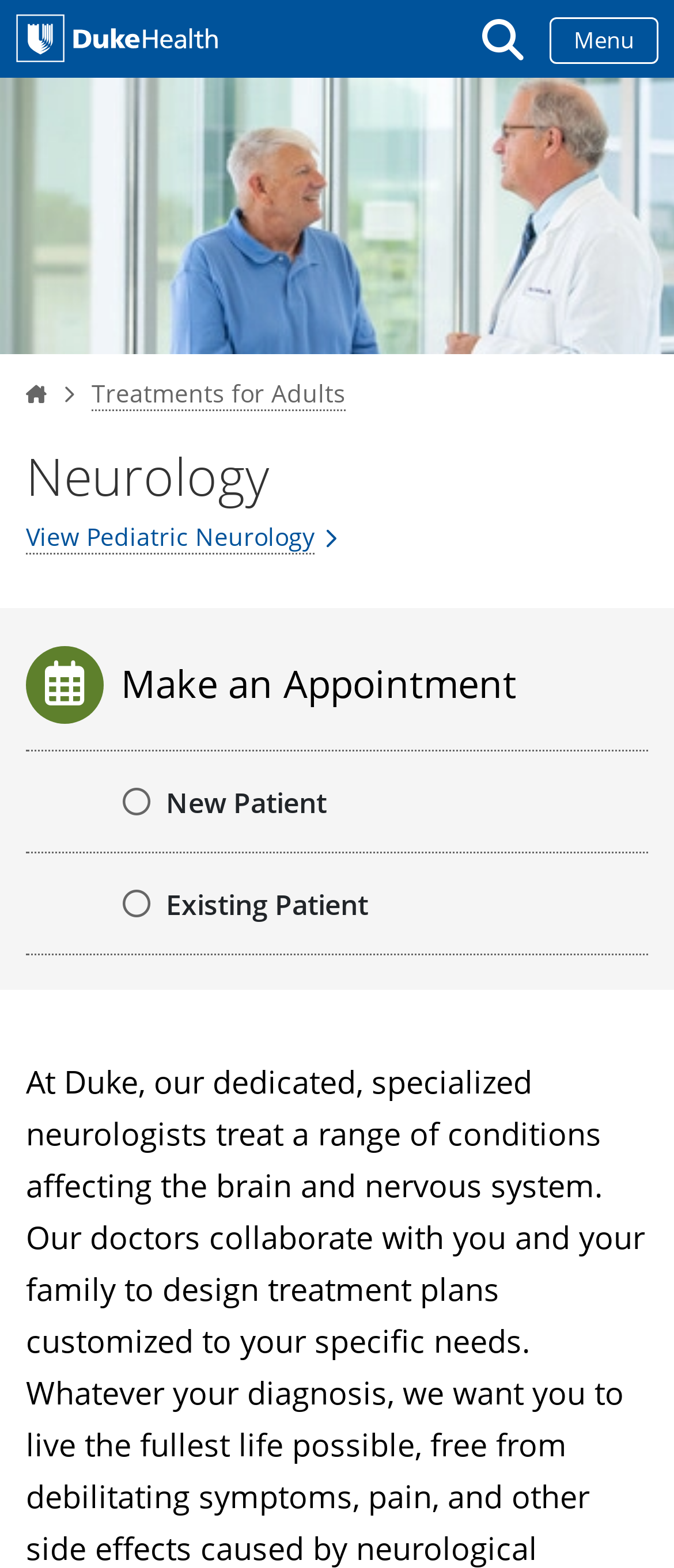What is the purpose of the 'View Pediatric Neurology' link?
Give a detailed response to the question by analyzing the screenshot.

The 'View Pediatric Neurology' link is likely used to view information related to pediatric neurology, as the link's text suggests, and its location near the 'Neurology' heading supports this conclusion.